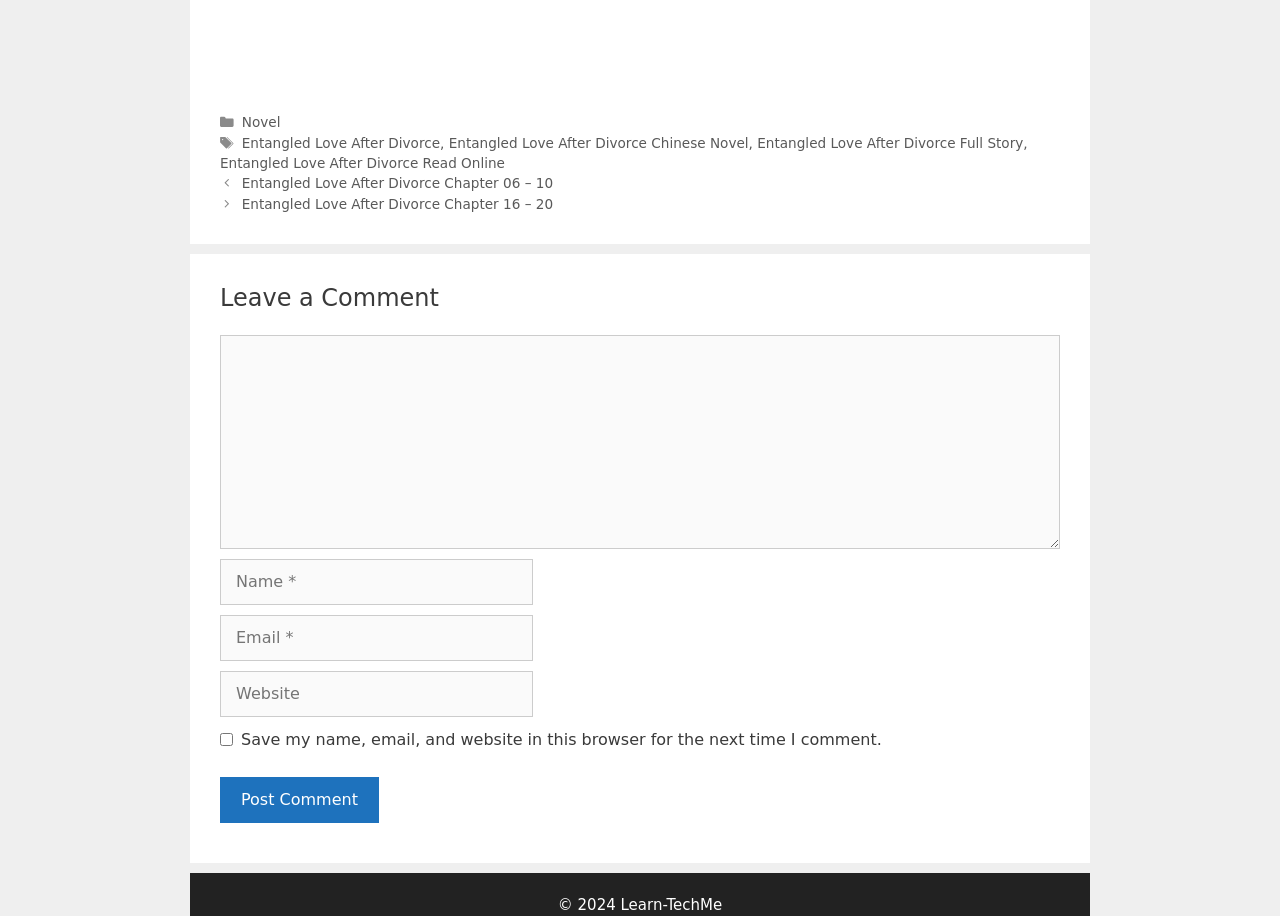Carefully observe the image and respond to the question with a detailed answer:
What is the name of the chapter?

The name of the chapter can be found in the 'Posts' section of the webpage, where there are links to different chapters, and one of them is 'Entangled Love After Divorce Chapter 06 – 10'.